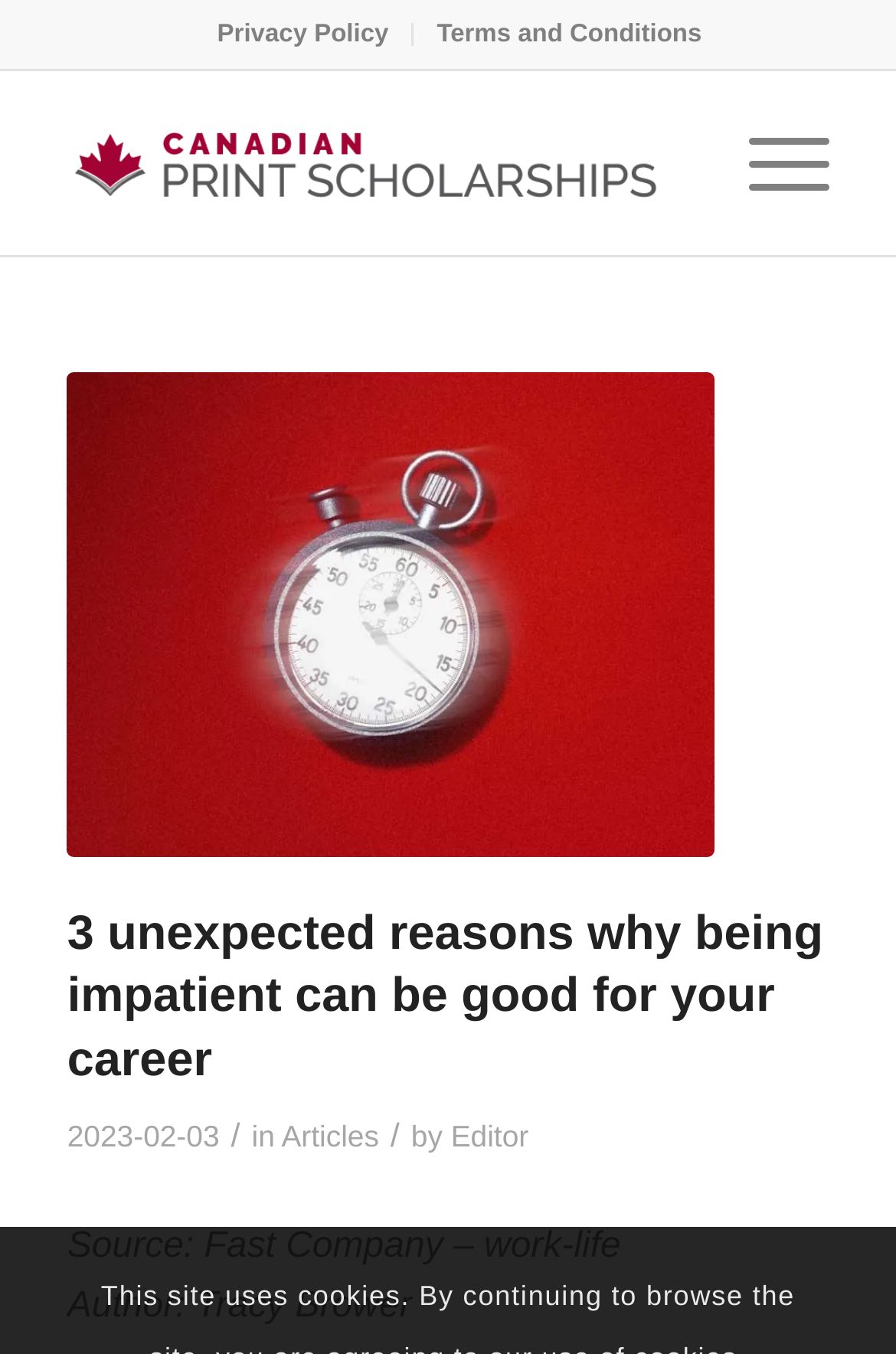Identify the bounding box coordinates for the region to click in order to carry out this instruction: "View cart". Provide the coordinates using four float numbers between 0 and 1, formatted as [left, top, right, bottom].

None